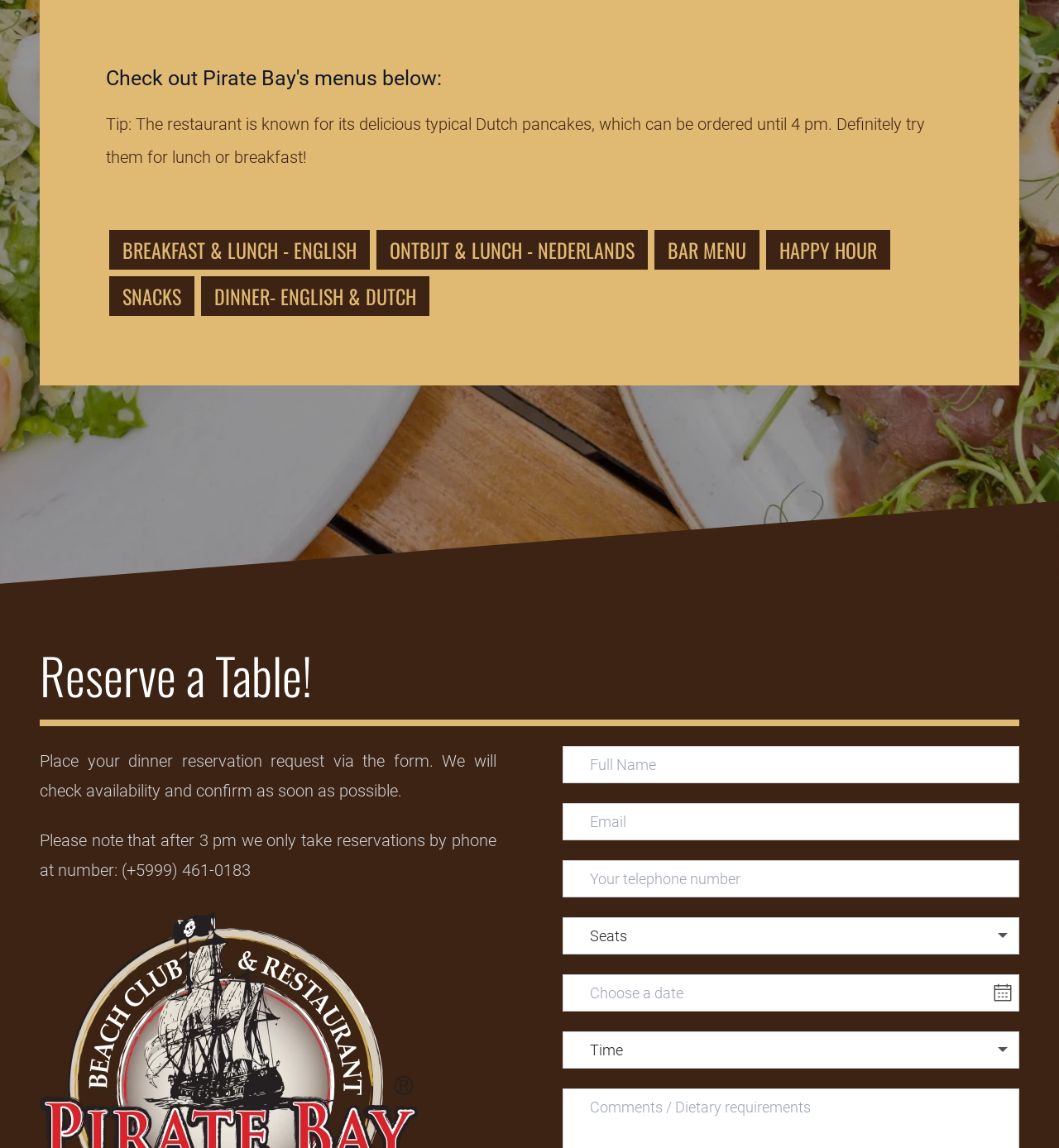What is the time limit for ordering pancakes?
Using the visual information from the image, give a one-word or short-phrase answer.

4 pm